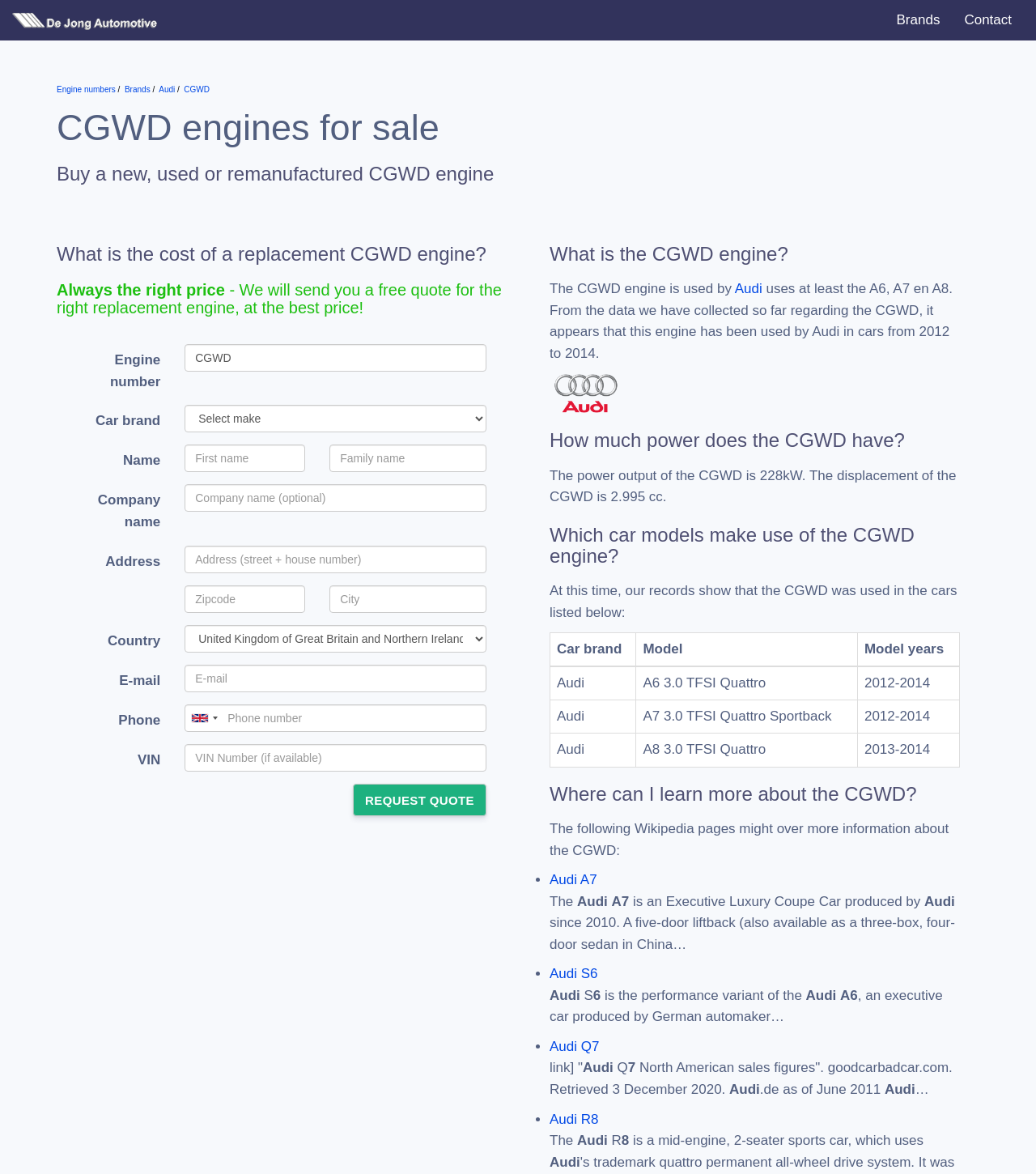Based on the element description name="voornaam" placeholder="First name", identify the bounding box coordinates for the UI element. The coordinates should be in the format (top-left x, top-left y, bottom-right x, bottom-right y) and within the 0 to 1 range.

[0.178, 0.379, 0.295, 0.402]